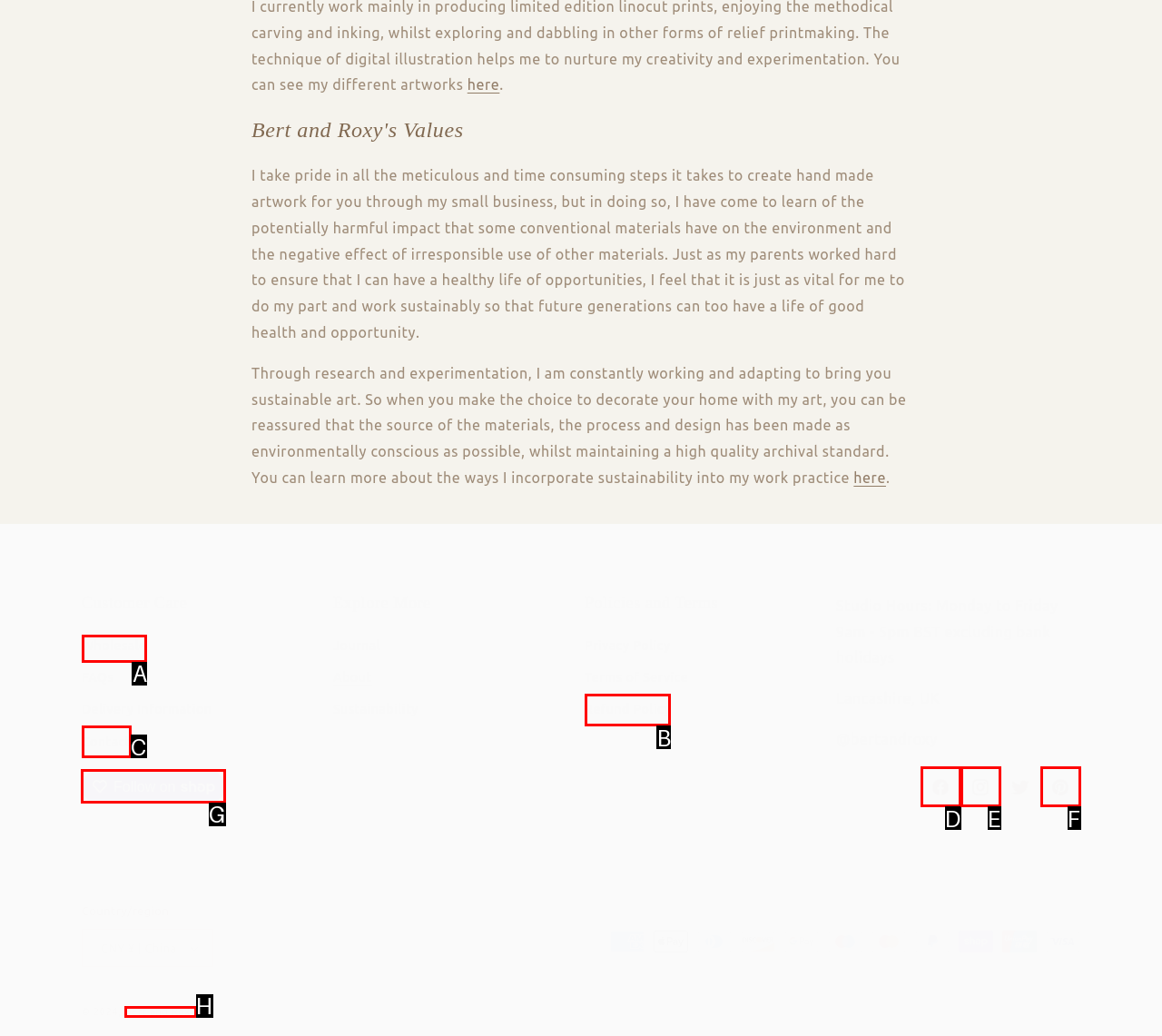To complete the task: Contact us now, which option should I click? Answer with the appropriate letter from the provided choices.

None